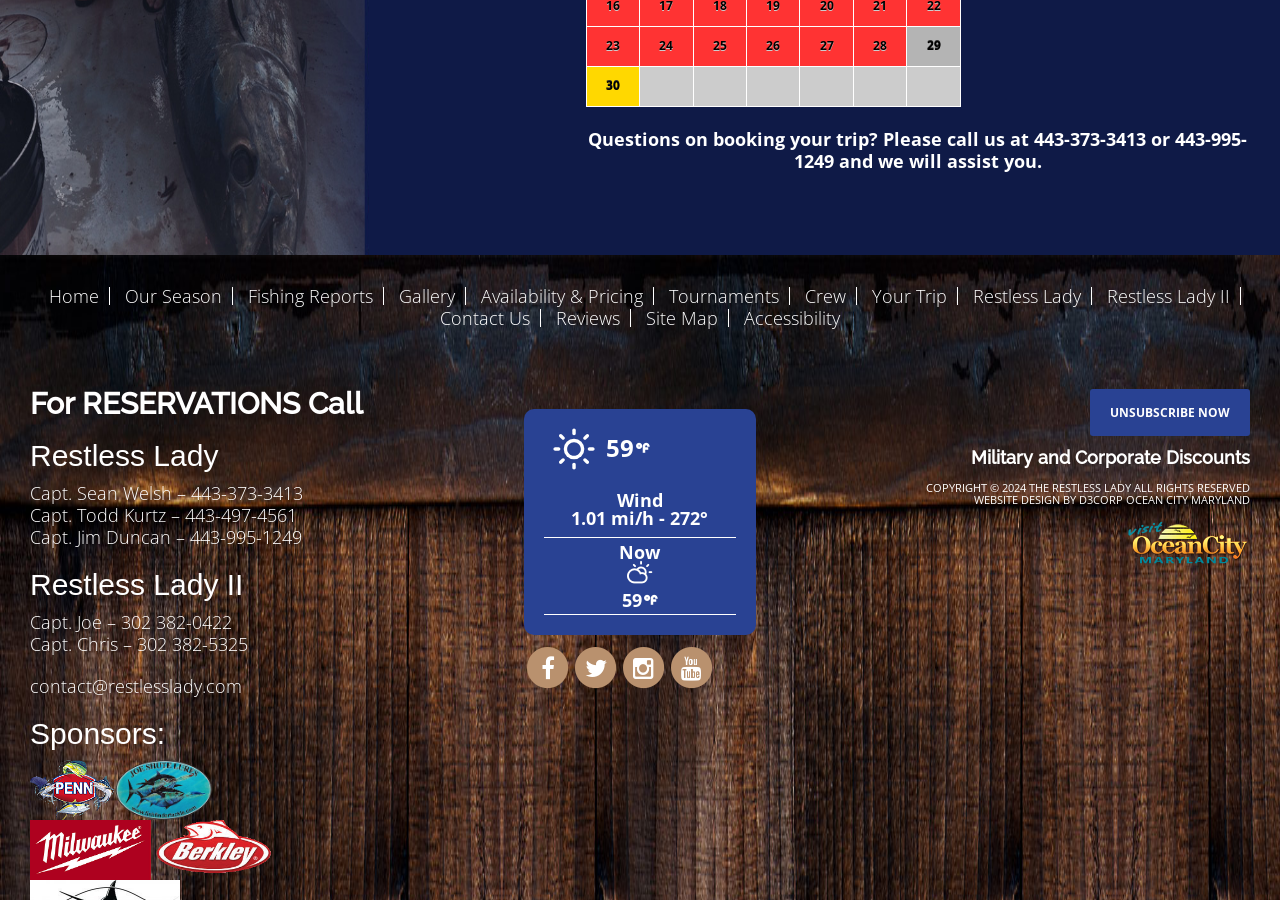Using the details from the image, please elaborate on the following question: Who designed the website?

I found the website designer's name in the link 'WEBSITE DESIGN BY D3CORP' at the bottom of the webpage.